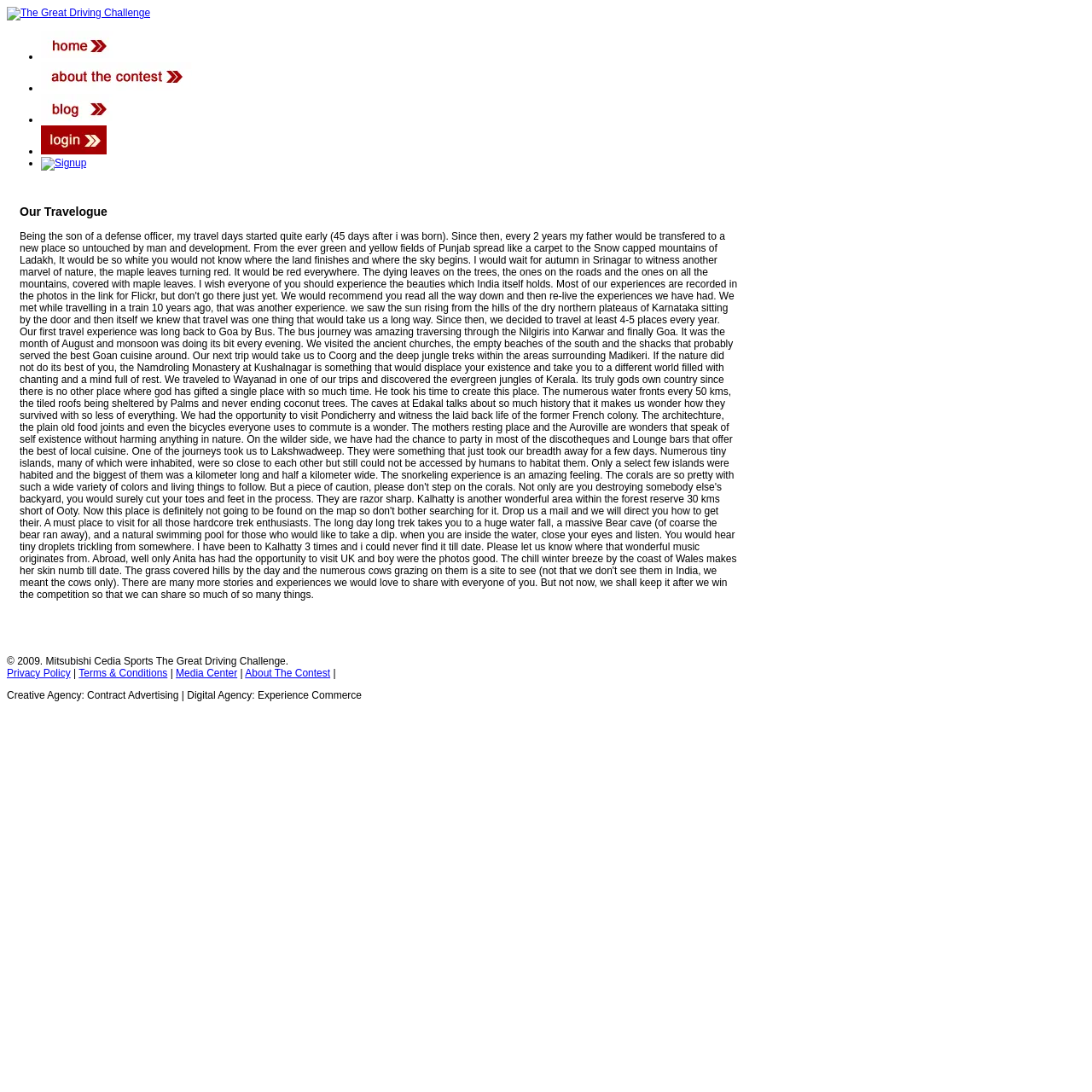How many navigation links are there?
Could you answer the question with a detailed and thorough explanation?

I can see that there are five links in the navigation menu: 'Home', 'About the Contest', 'Blog', 'Member Login', and 'Signup'. Each link has a corresponding image and a list marker, indicating that they are part of the navigation menu.